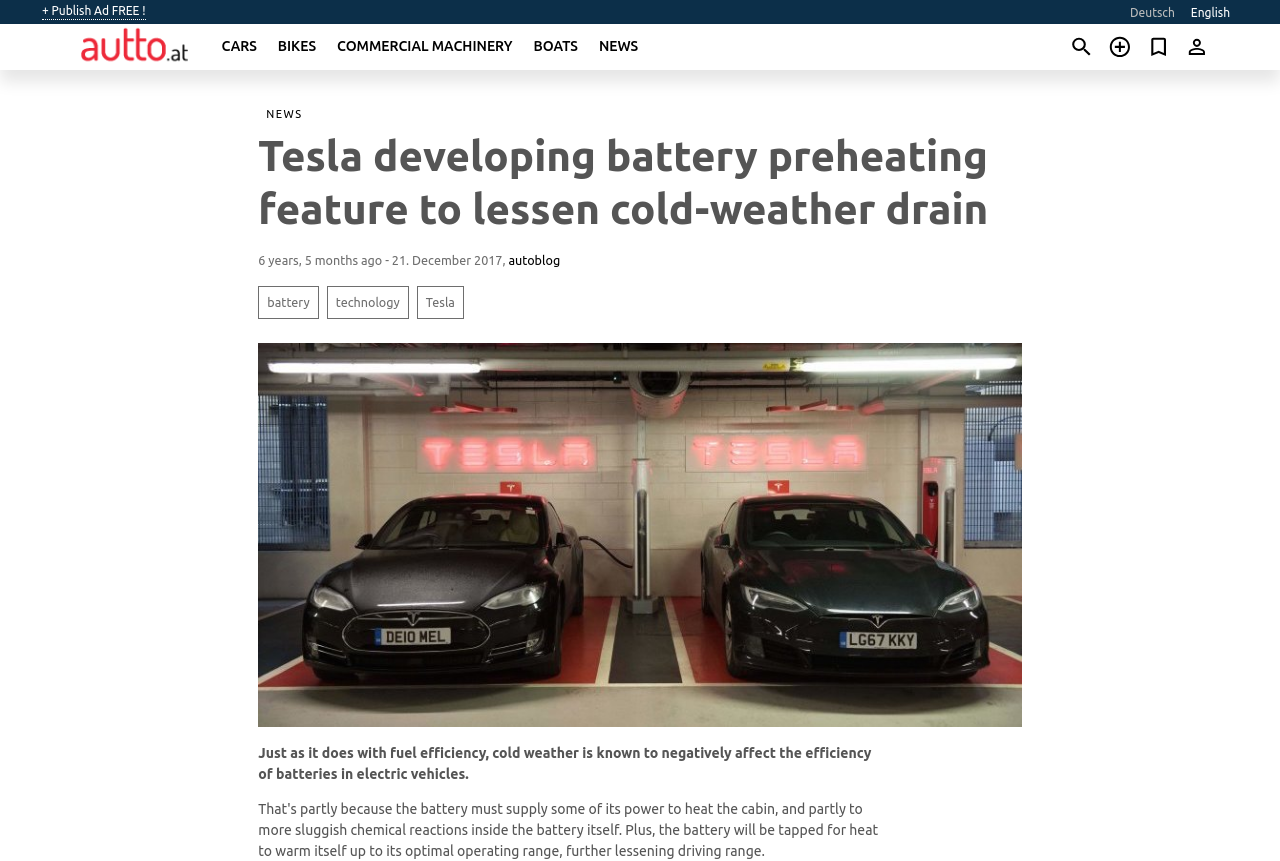Determine the main heading of the webpage and generate its text.

Tesla developing battery preheating feature to lessen cold-weather drain